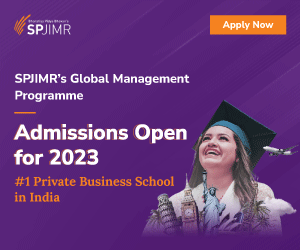What is the call-to-action on the button?
Offer a detailed and full explanation in response to the question.

The clear call-to-action button in the image reads 'Apply Now', inviting interested individuals to take the next step in their academic journey and apply for the Global Management Programme at SPJIMR.